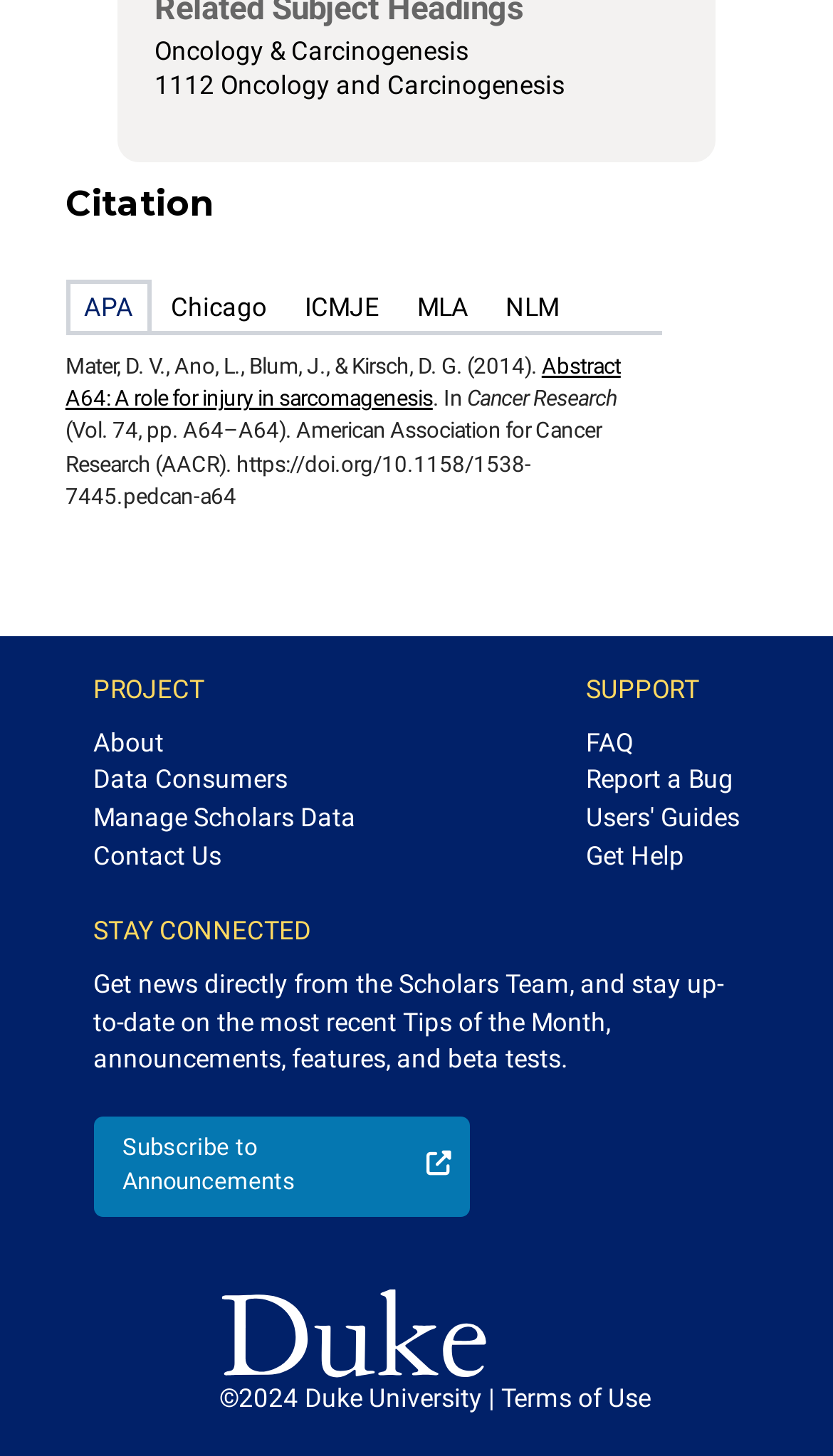Please determine the bounding box coordinates for the element with the description: "About".

[0.112, 0.488, 0.427, 0.524]